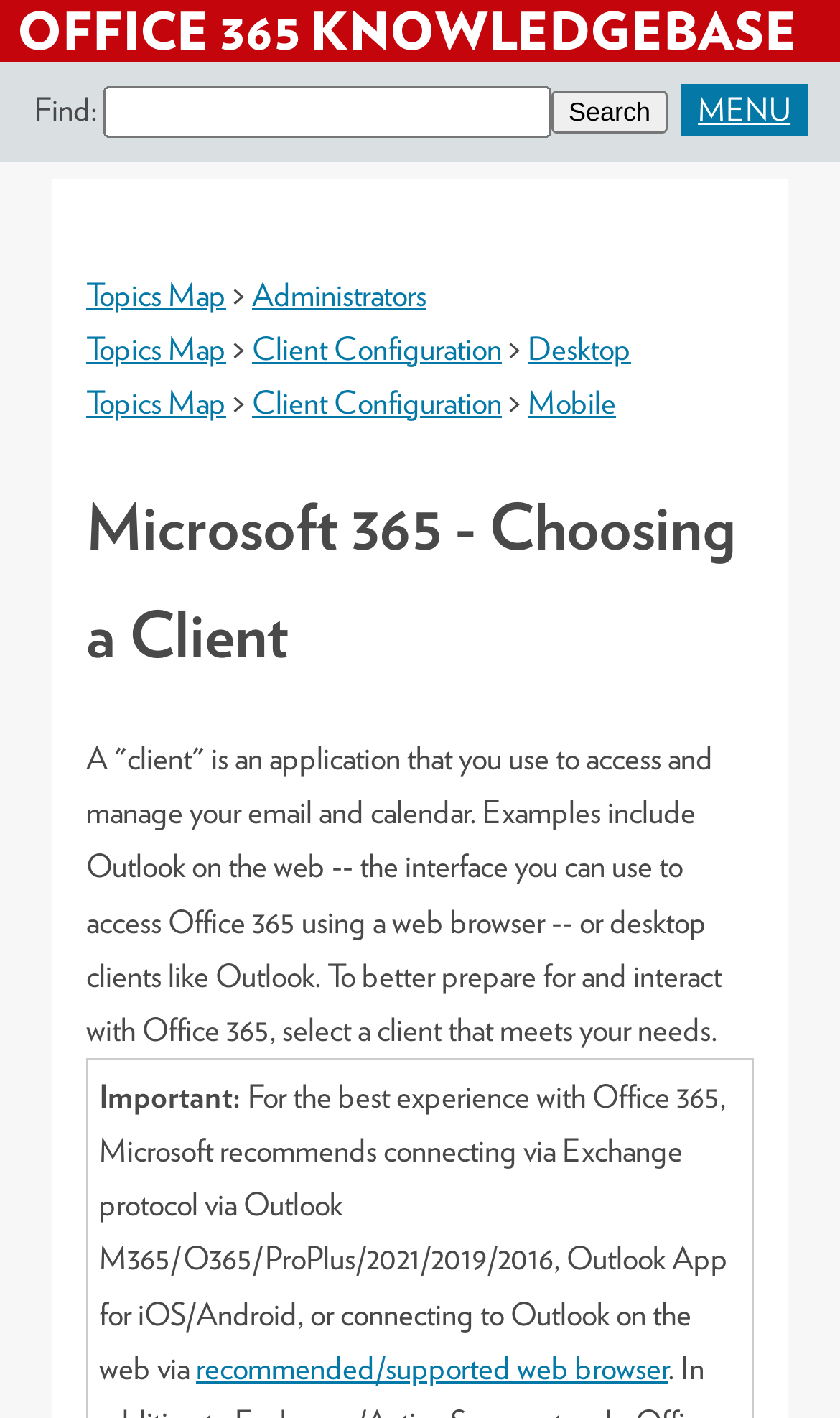What is a client in Office 365? Based on the screenshot, please respond with a single word or phrase.

An application to access and manage email and calendar